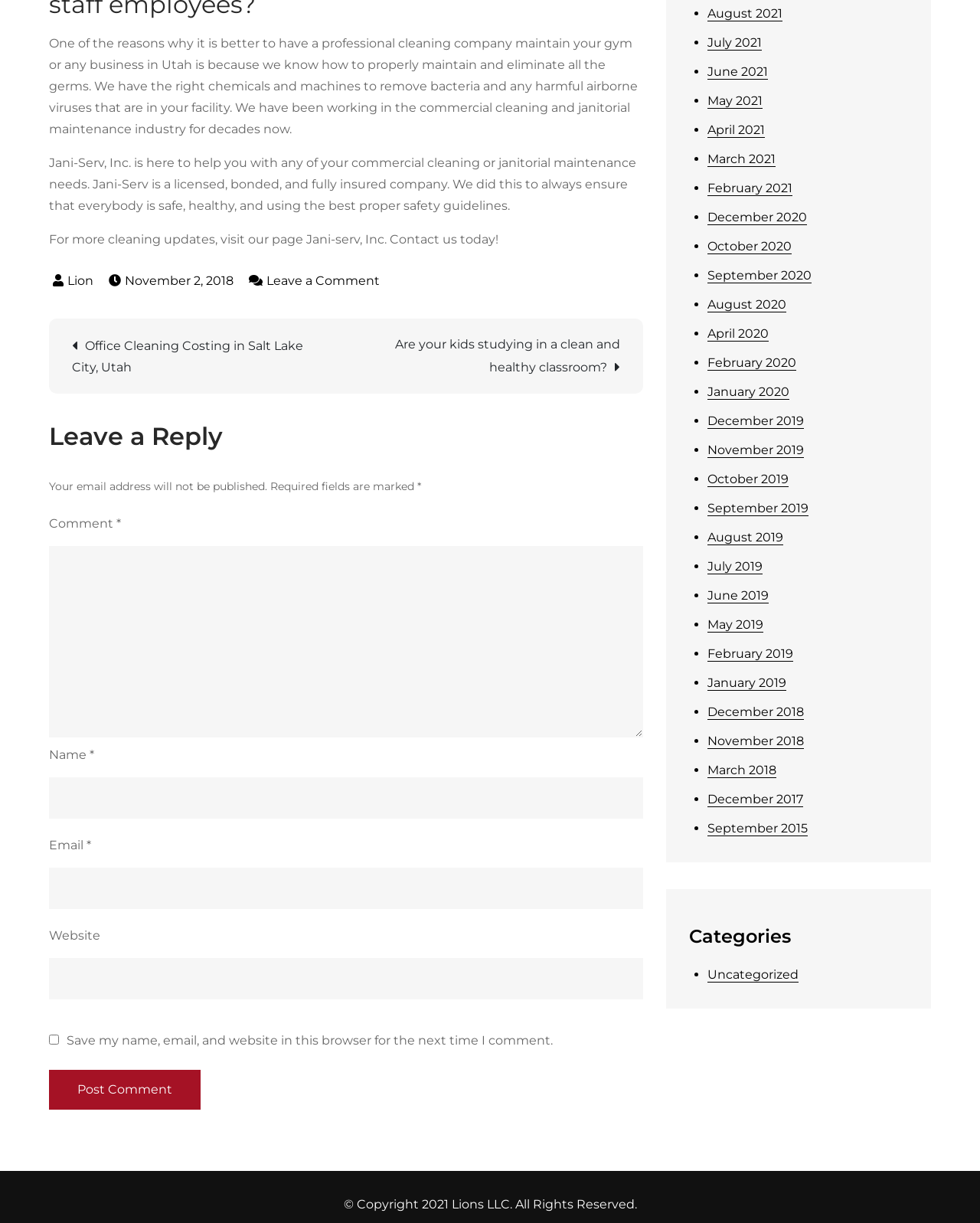Provide a one-word or brief phrase answer to the question:
What is the benefit of using the company's services?

Proper maintenance and elimination of germs